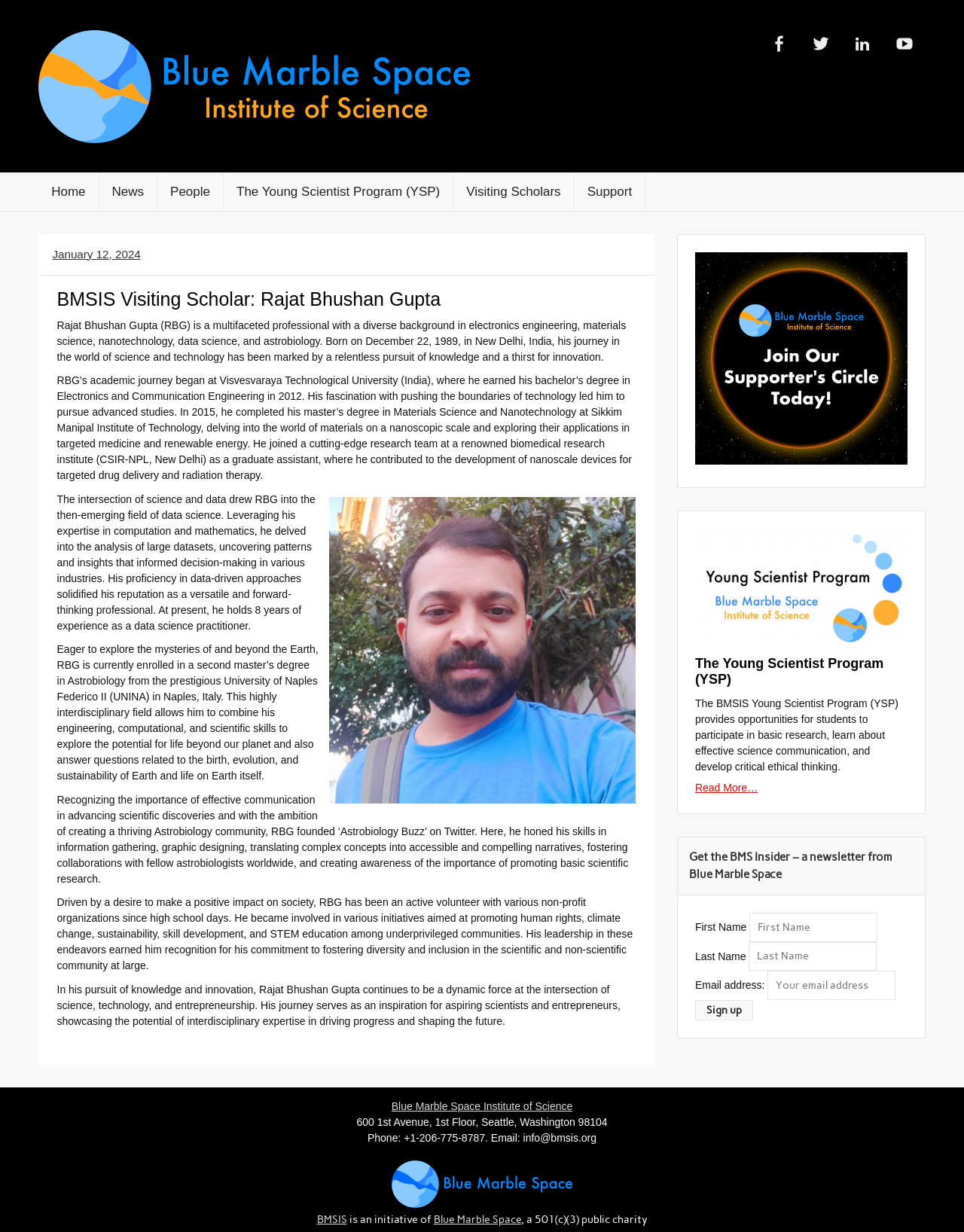Could you indicate the bounding box coordinates of the region to click in order to complete this instruction: "Click the 'Sign up' button".

[0.721, 0.812, 0.781, 0.828]